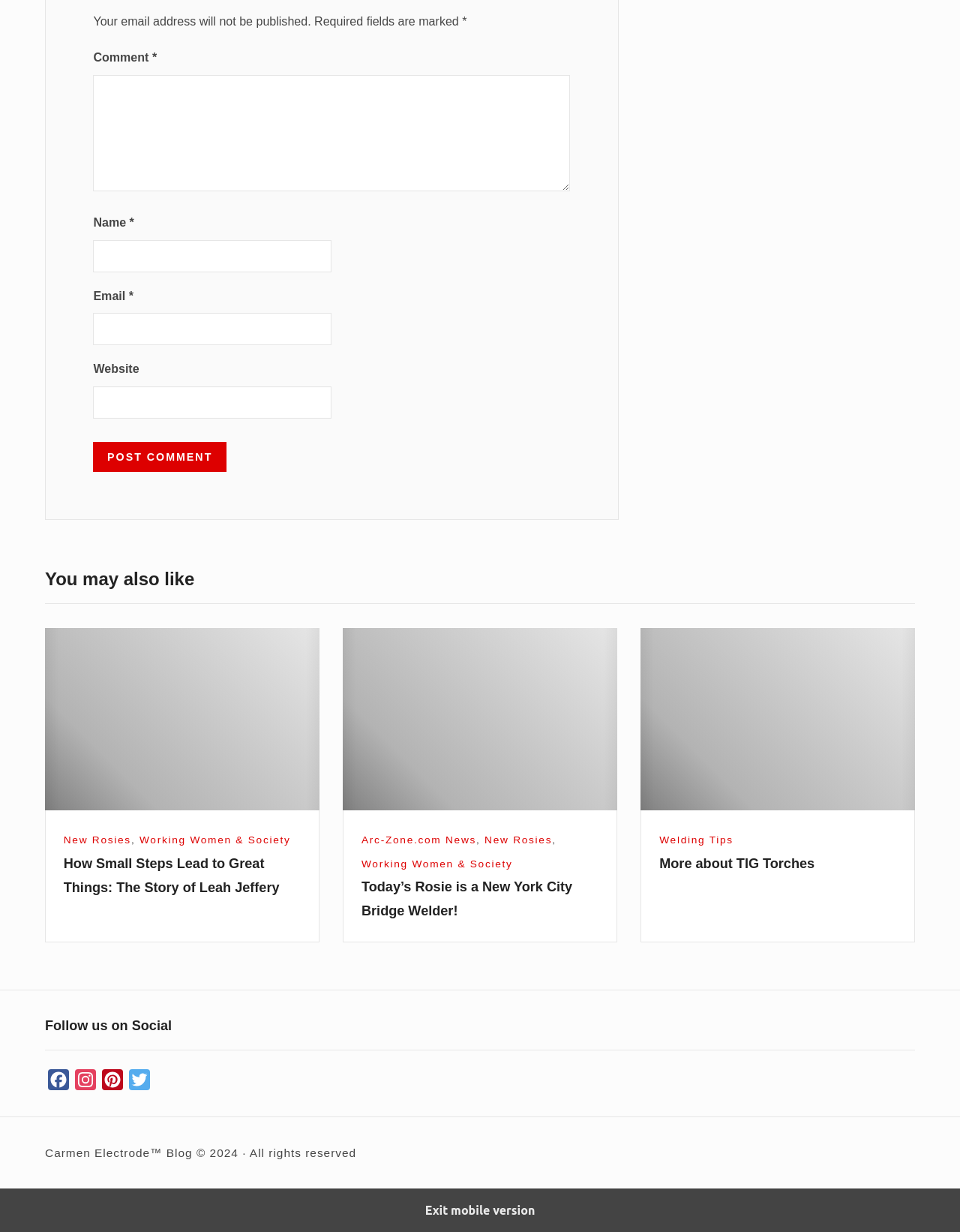For the element described, predict the bounding box coordinates as (top-left x, top-left y, bottom-right x, bottom-right y). All values should be between 0 and 1. Element description: parent_node: Email * aria-describedby="email-notes" name="email"

[0.097, 0.254, 0.346, 0.28]